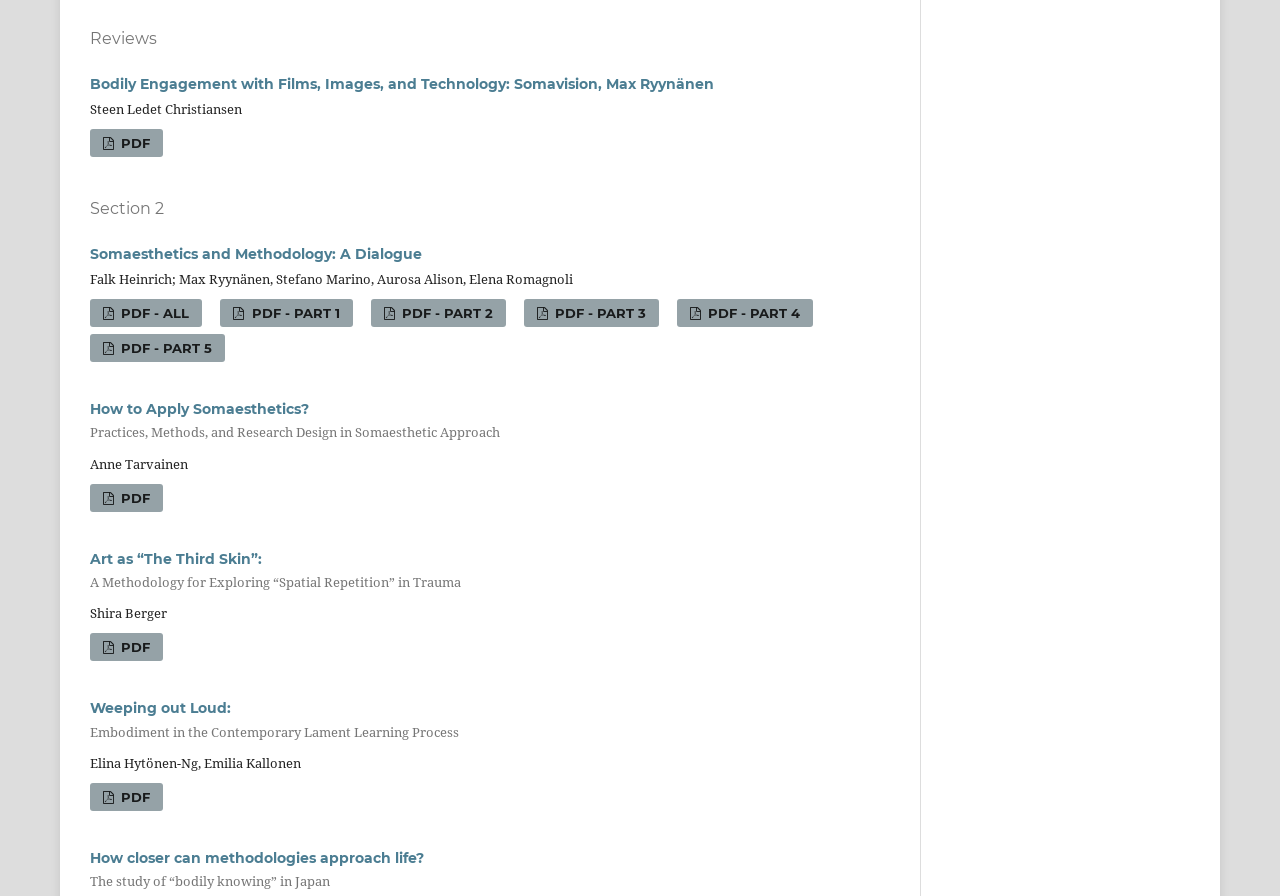Who is the author of 'Weeping out Loud: Embodiment in the Contemporary Lament Learning Process'? Based on the image, give a response in one word or a short phrase.

Elina Hytönen-Ng, Emilia Kallonen